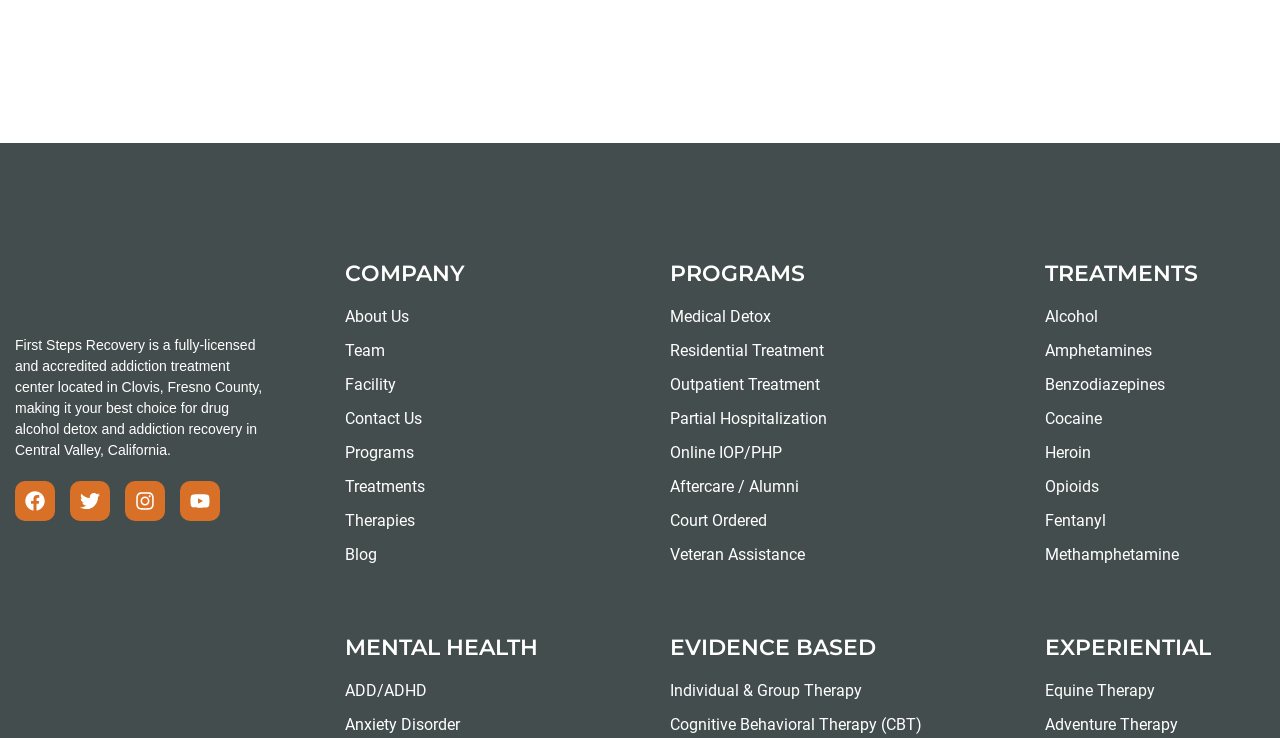Identify the bounding box of the UI element described as follows: "About Us". Provide the coordinates as four float numbers in the range of 0 to 1 [left, top, right, bottom].

None